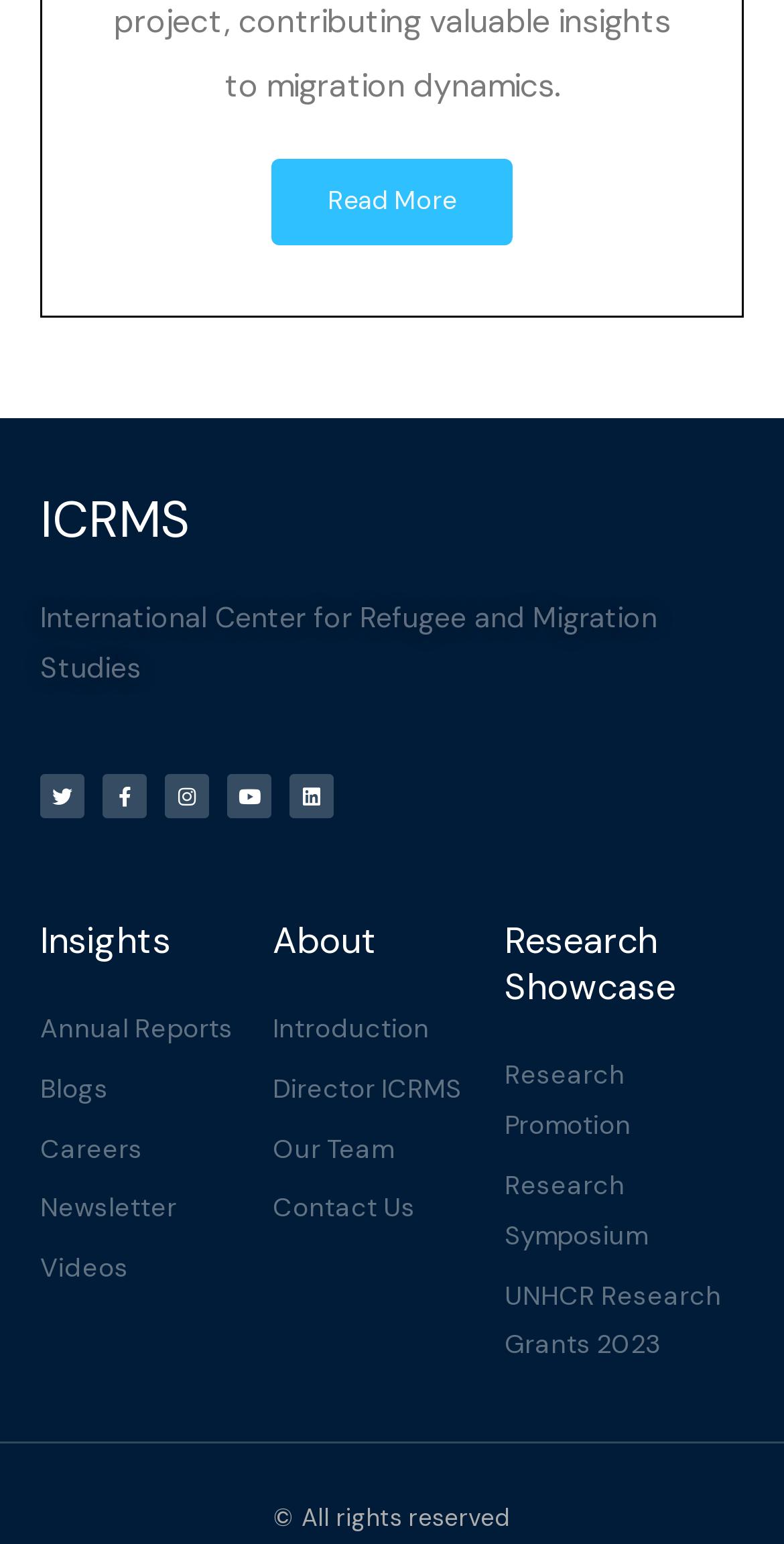Pinpoint the bounding box coordinates of the area that must be clicked to complete this instruction: "Read more about ICRMS".

[0.346, 0.103, 0.654, 0.158]